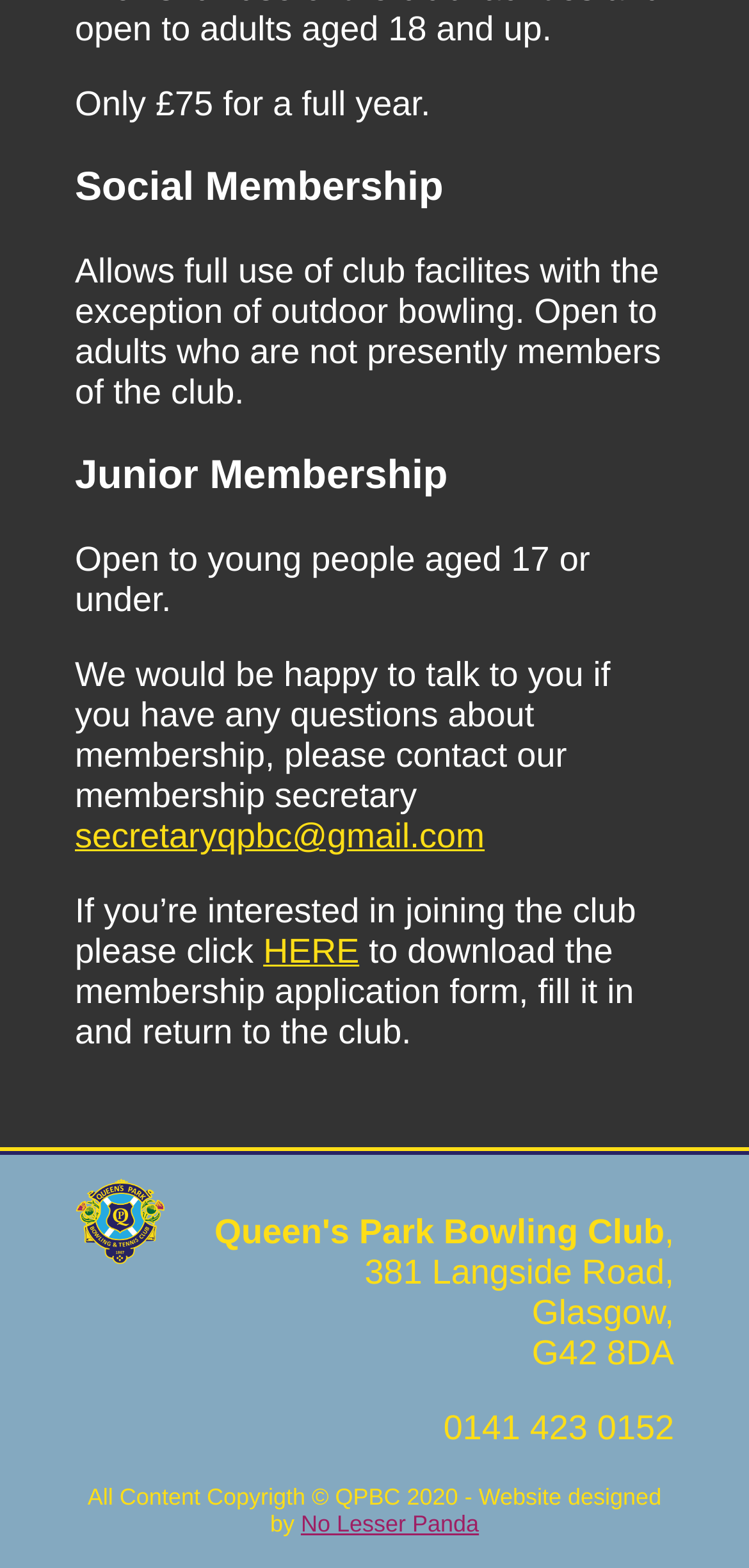Locate the bounding box of the UI element described in the following text: "secretaryqpbc@gmail.com".

[0.1, 0.521, 0.647, 0.546]